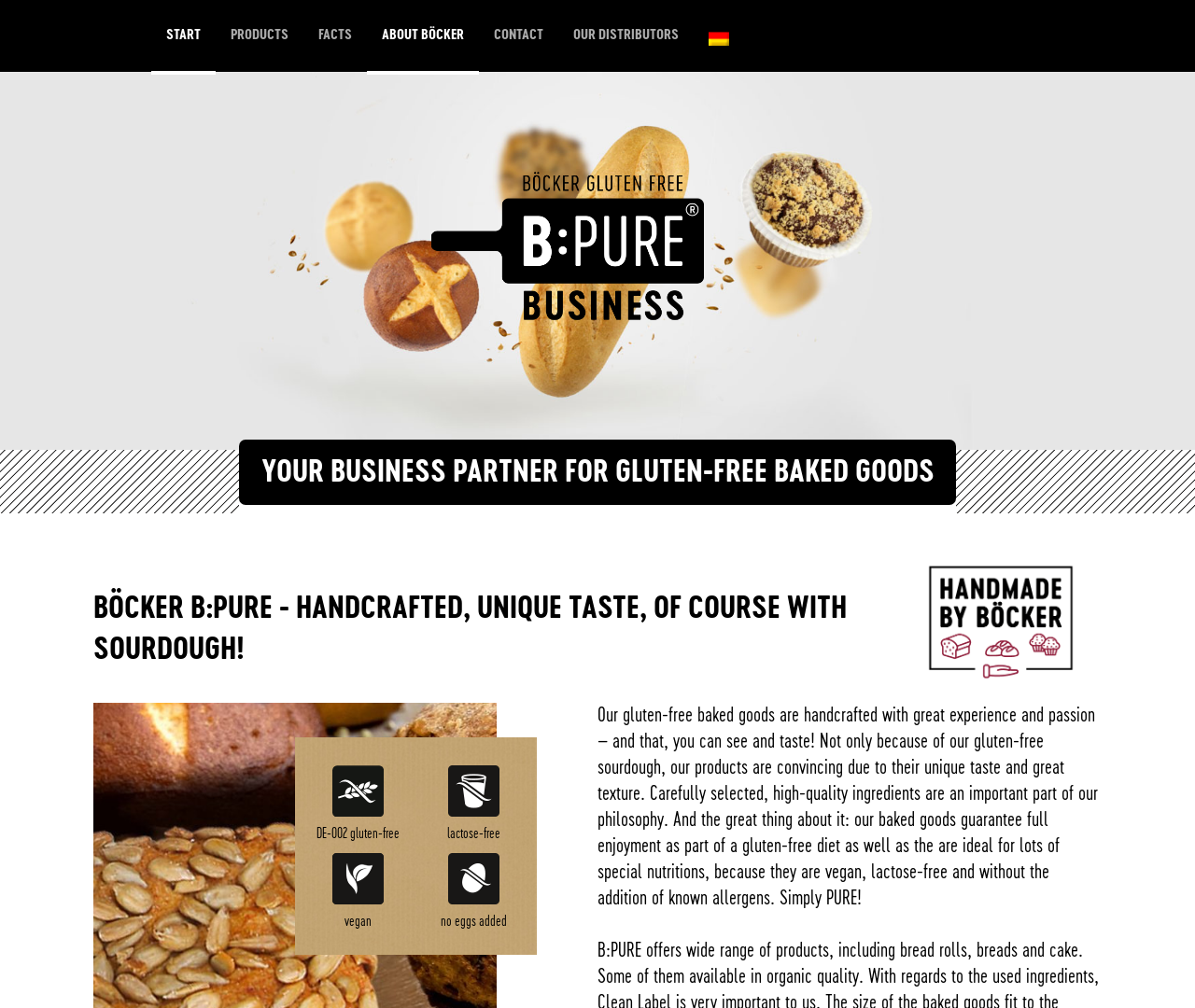What dietary restrictions do BÖCKER's products cater to?
Look at the image and construct a detailed response to the question.

The webpage mentions that BÖCKER's products are 'vegan, lactose-free and without the addition of known allergens' and also highlights 'gluten-free' as a feature, indicating that their products cater to these dietary restrictions.